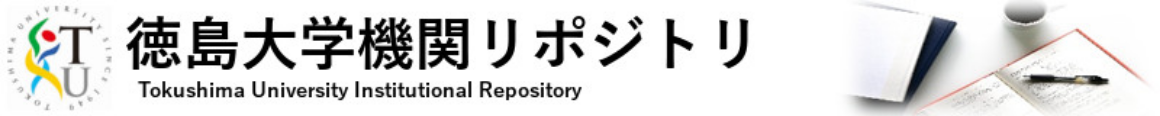What is represented by the abstract figures in the logo?
Examine the screenshot and reply with a single word or phrase.

Knowledge and research